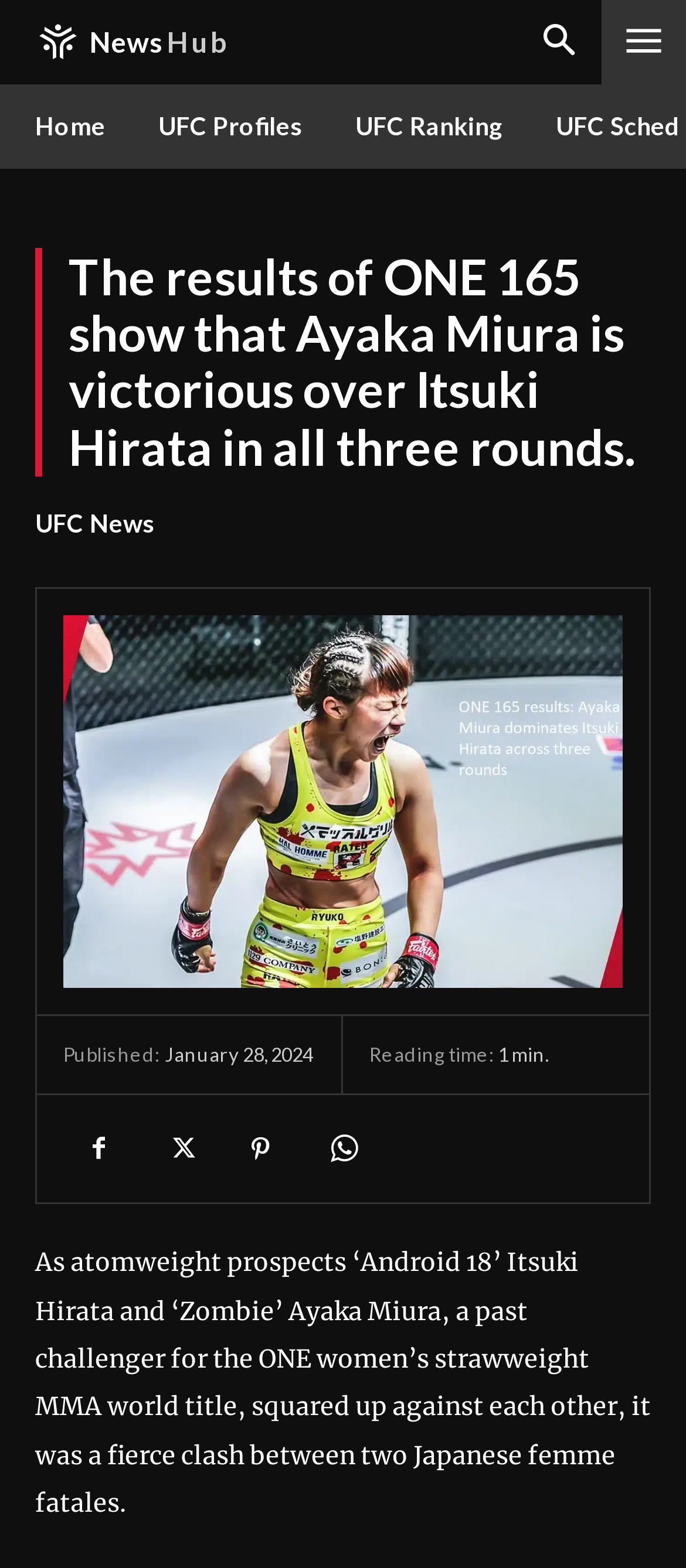Provide the bounding box coordinates of the section that needs to be clicked to accomplish the following instruction: "Click on News Hub."

[0.051, 0.012, 0.337, 0.041]